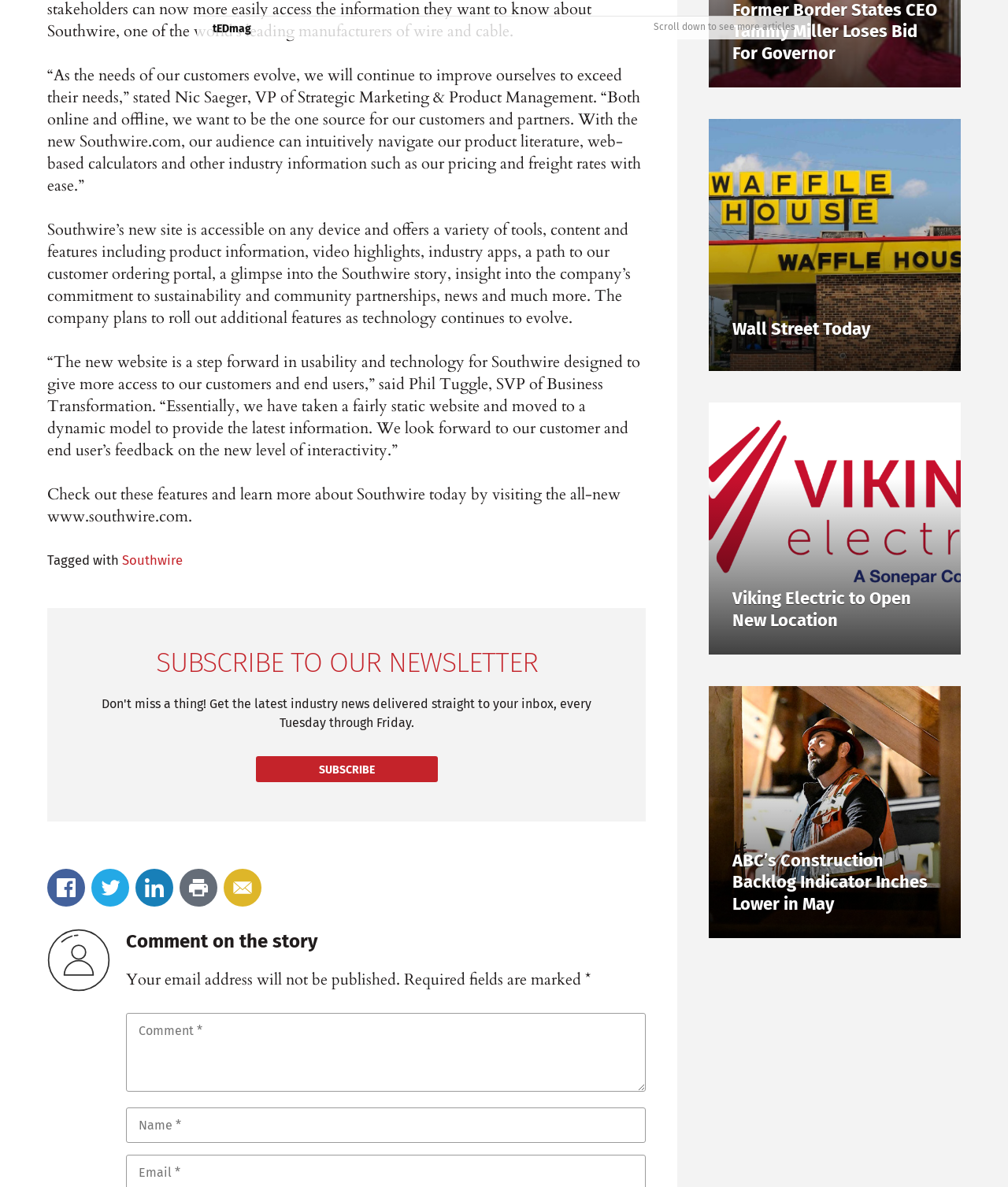Point out the bounding box coordinates of the section to click in order to follow this instruction: "Get $10 in Bitcoin Now".

None